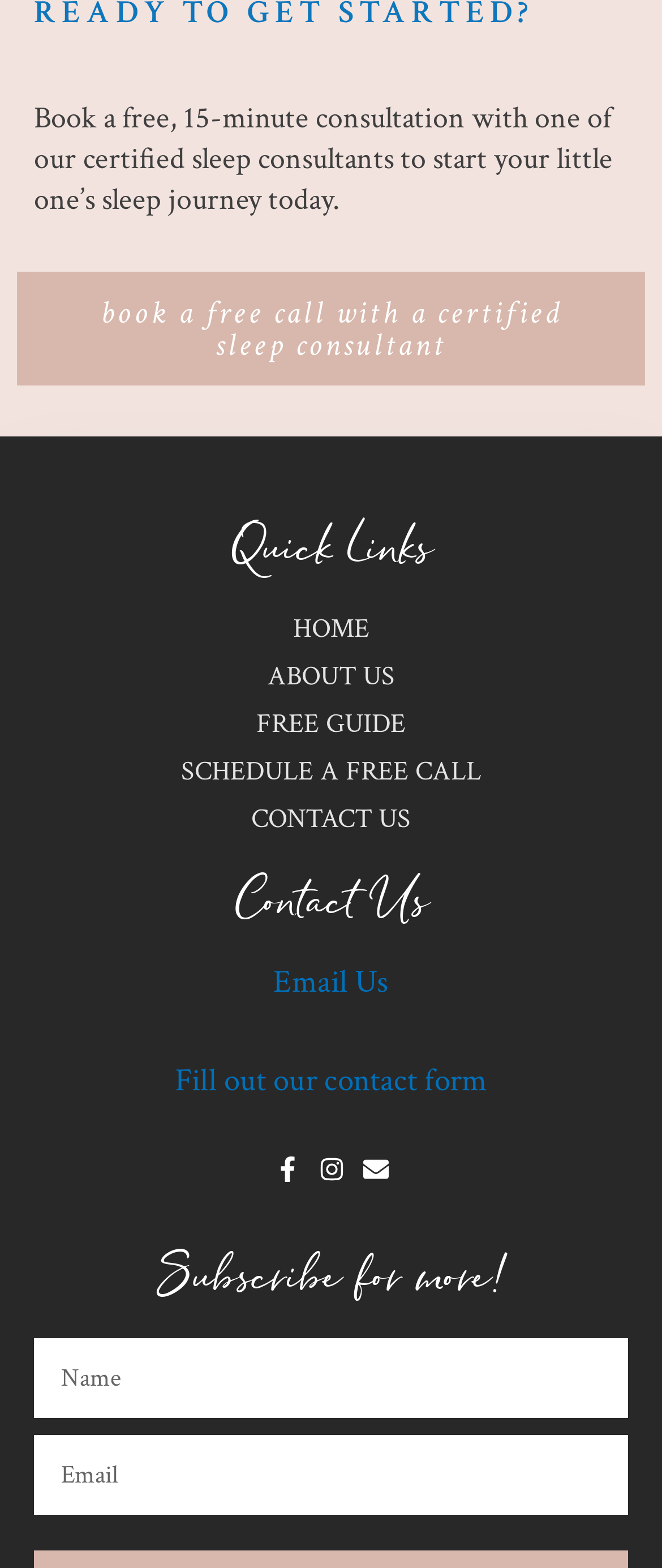Kindly determine the bounding box coordinates of the area that needs to be clicked to fulfill this instruction: "Fill out the contact form".

[0.264, 0.676, 0.736, 0.703]